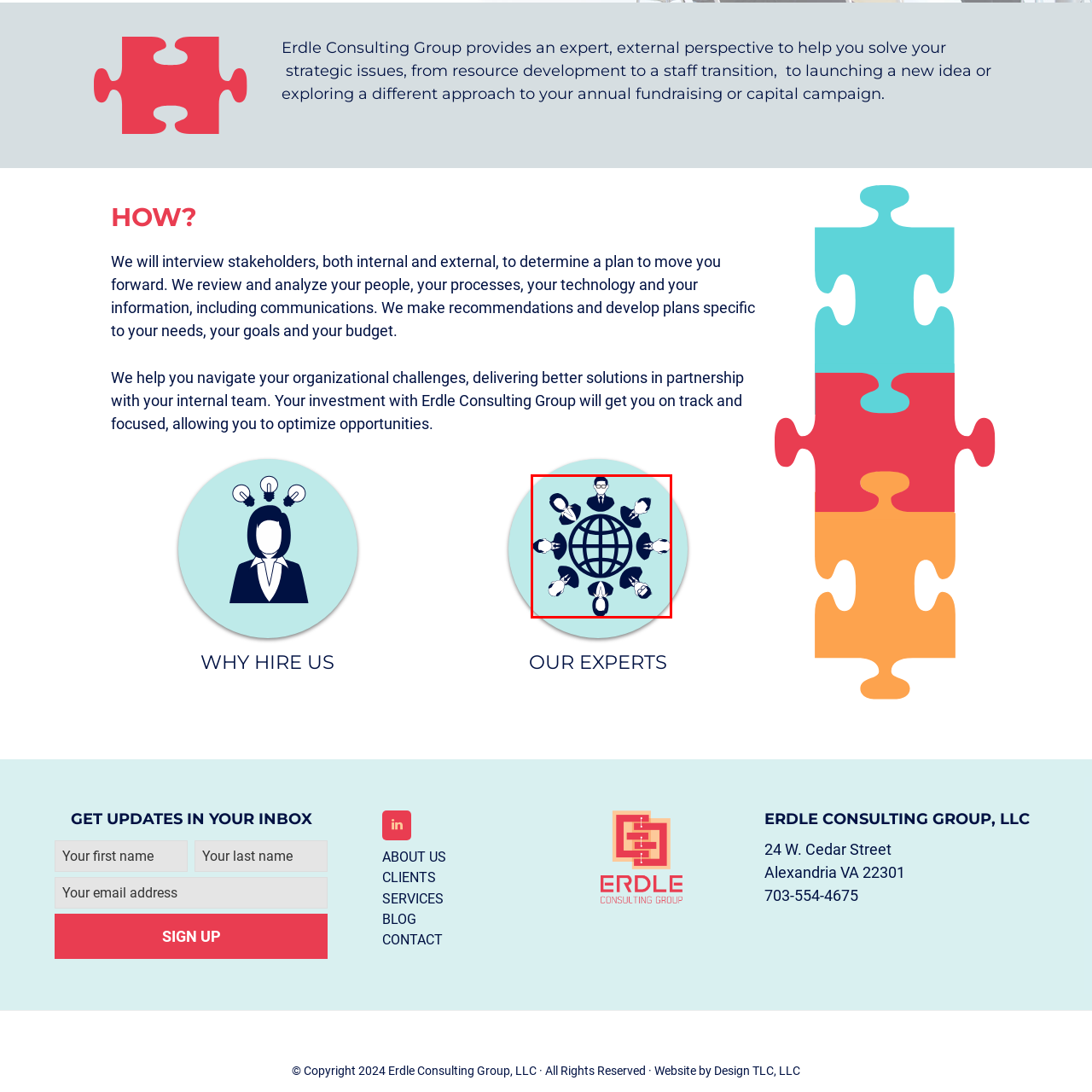Construct a detailed caption for the image enclosed in the red box.

The image features a stylized illustration depicting a diverse group of professionals surrounding a globe, symbolizing teamwork and global collaboration. This design represents the Erdle Consulting Group’s mission to connect people and ideas across geographical and organizational boundaries. The central globe underscores the focus on a worldwide perspective, while the array of business figures—each with distinct characteristics—highlights inclusivity and the importance of diverse viewpoints in addressing strategic challenges. This visual encapsulates the essence of partnership and strategic guidance that Erdle Consulting Group offers to its clients in navigating complex issues.